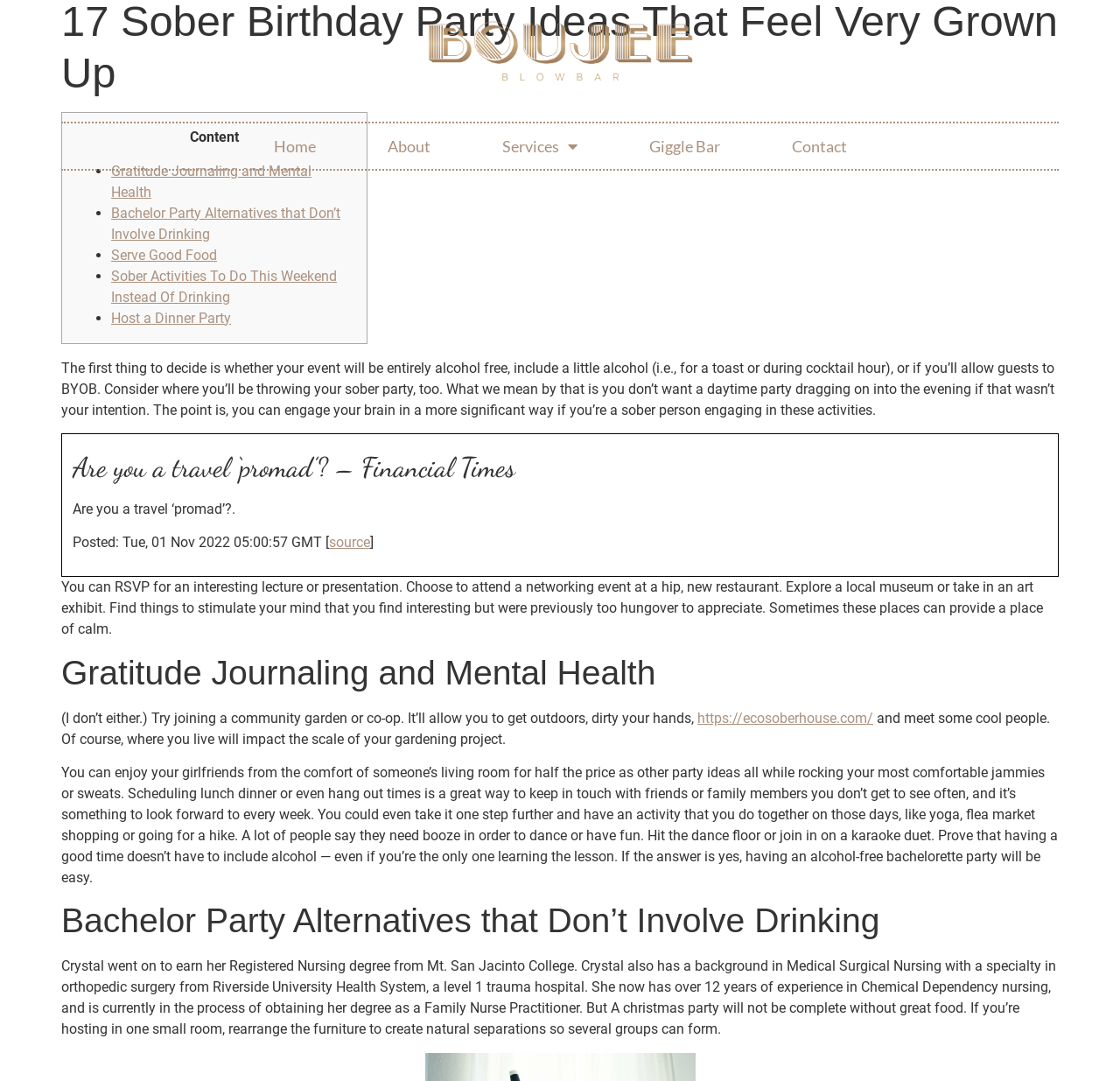Given the element description, predict the bounding box coordinates in the format (top-left x, top-left y, bottom-right x, bottom-right y), using floating point numbers between 0 and 1: Serve Good Food

[0.099, 0.228, 0.194, 0.243]